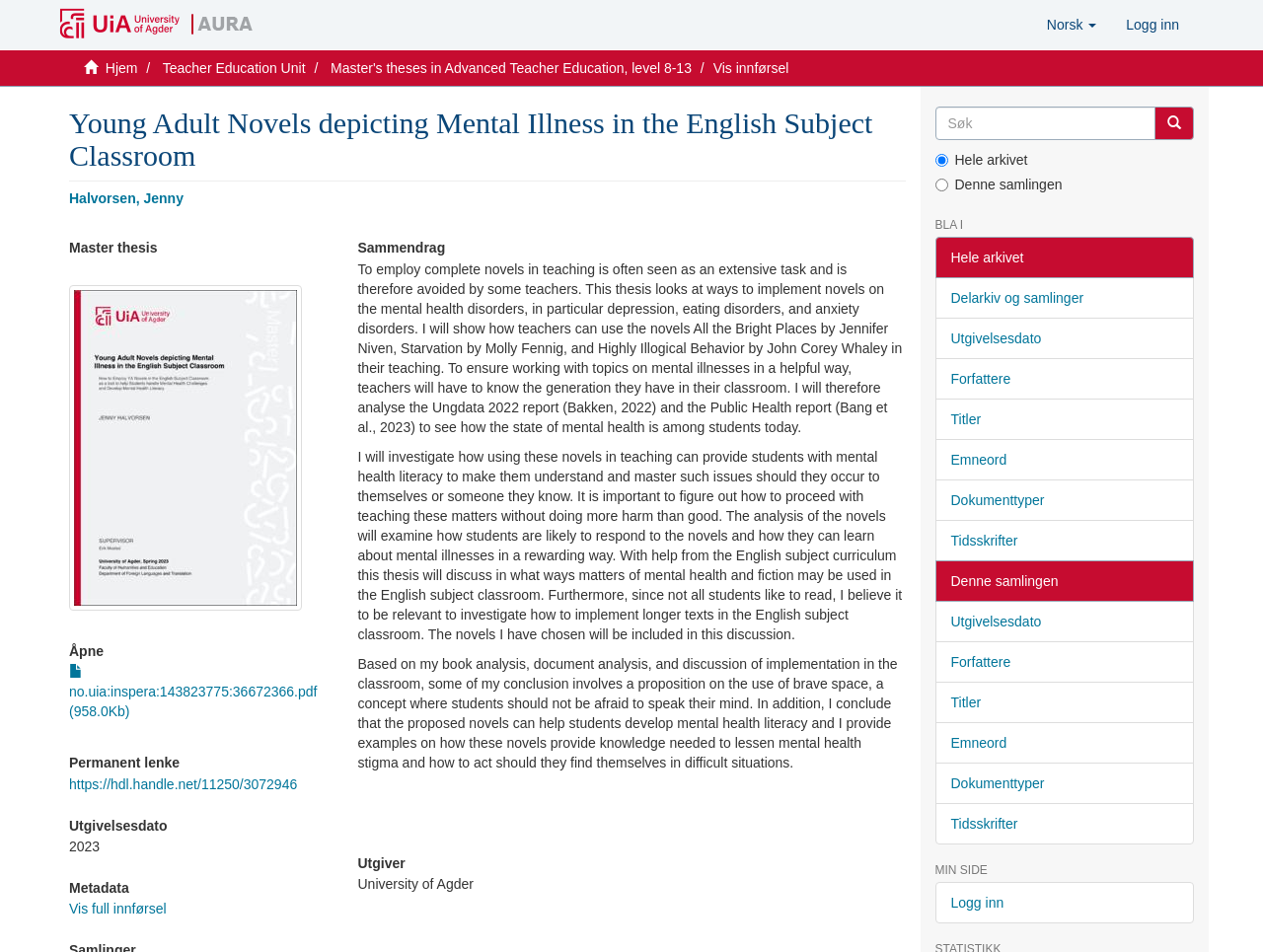Please find the bounding box coordinates of the clickable region needed to complete the following instruction: "Click the 'Logg inn' button". The bounding box coordinates must consist of four float numbers between 0 and 1, i.e., [left, top, right, bottom].

[0.88, 0.0, 0.945, 0.052]